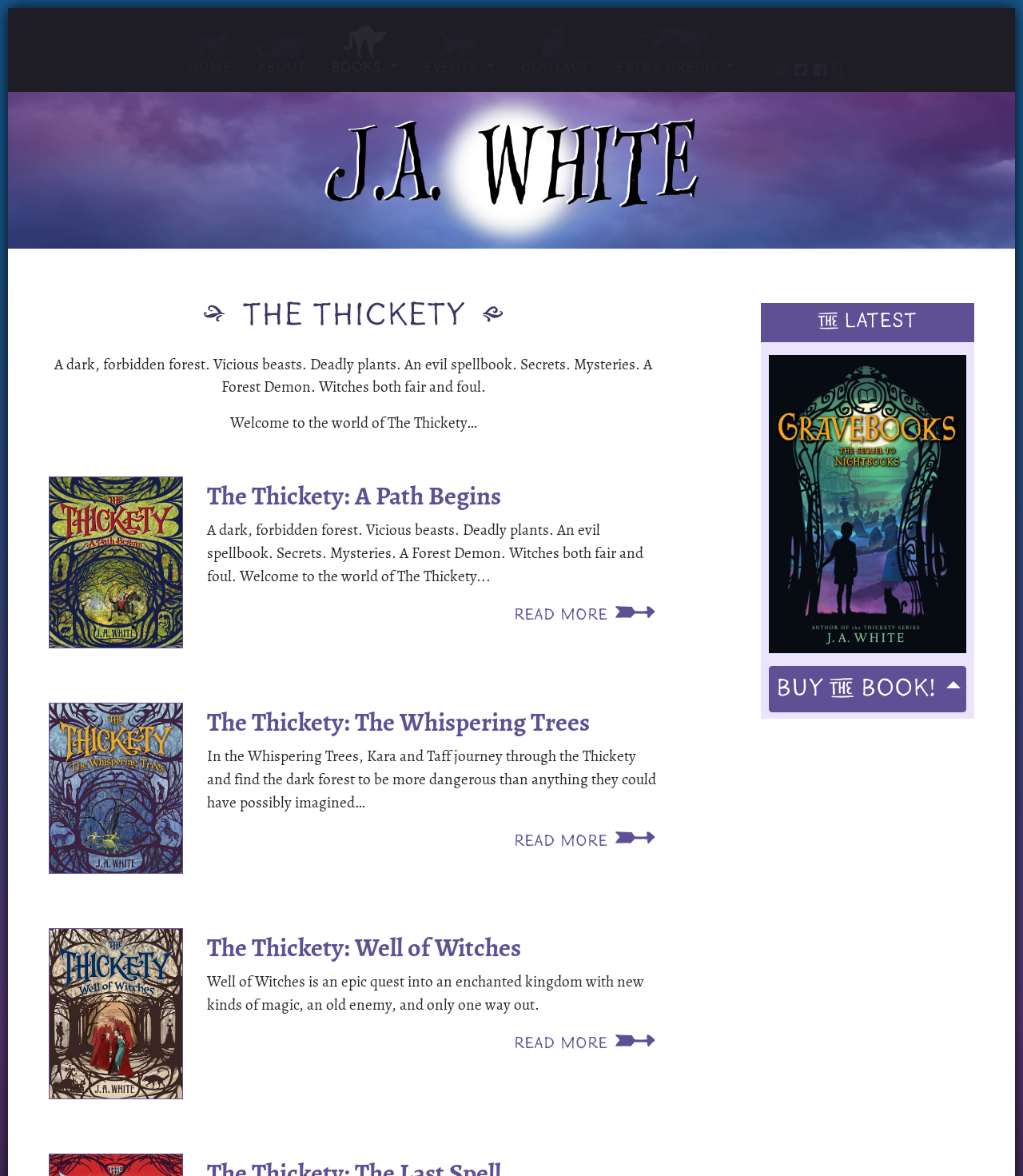How many navigation links are there?
Using the visual information, respond with a single word or phrase.

6